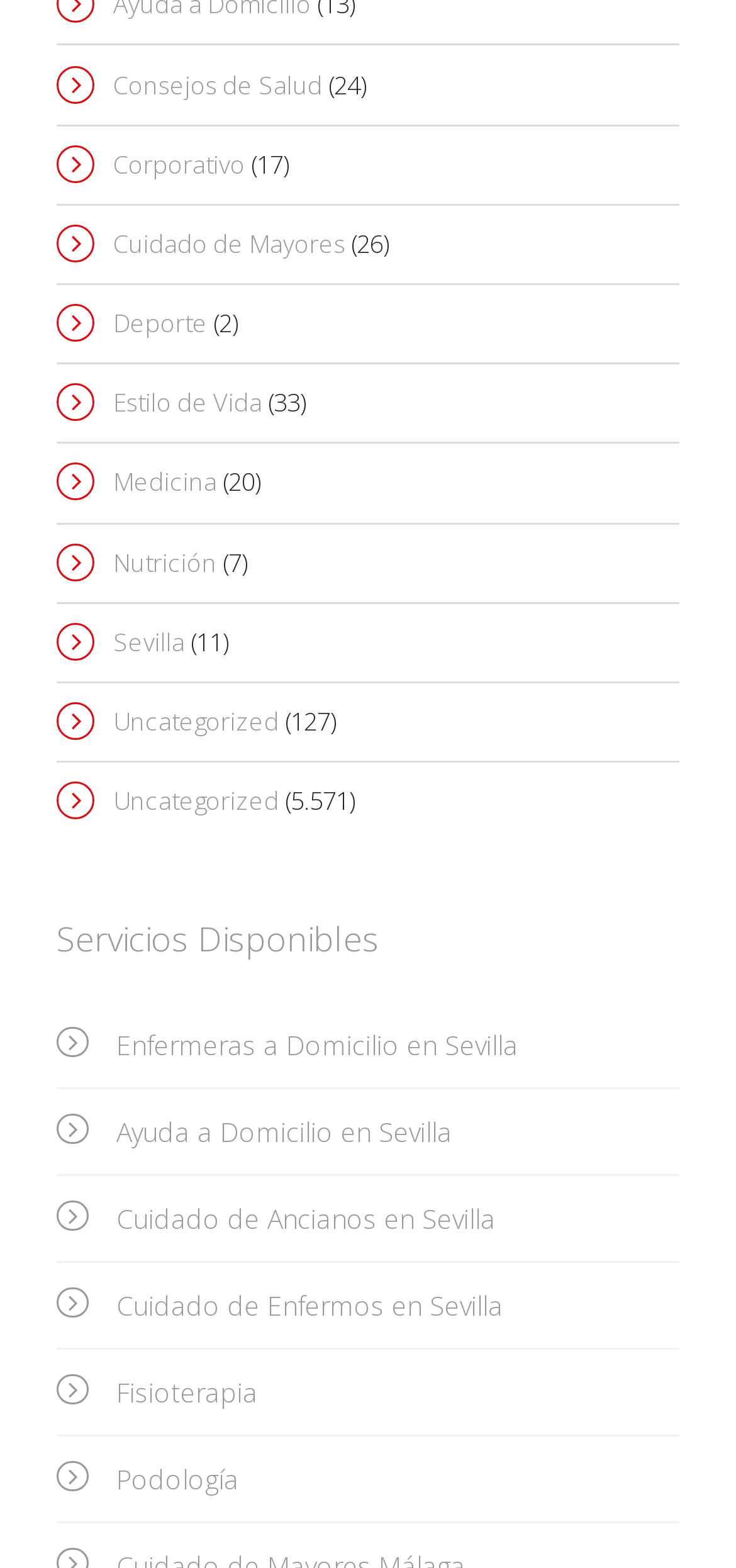Determine the bounding box coordinates of the clickable region to follow the instruction: "Check out Sevilla".

[0.077, 0.396, 0.251, 0.424]